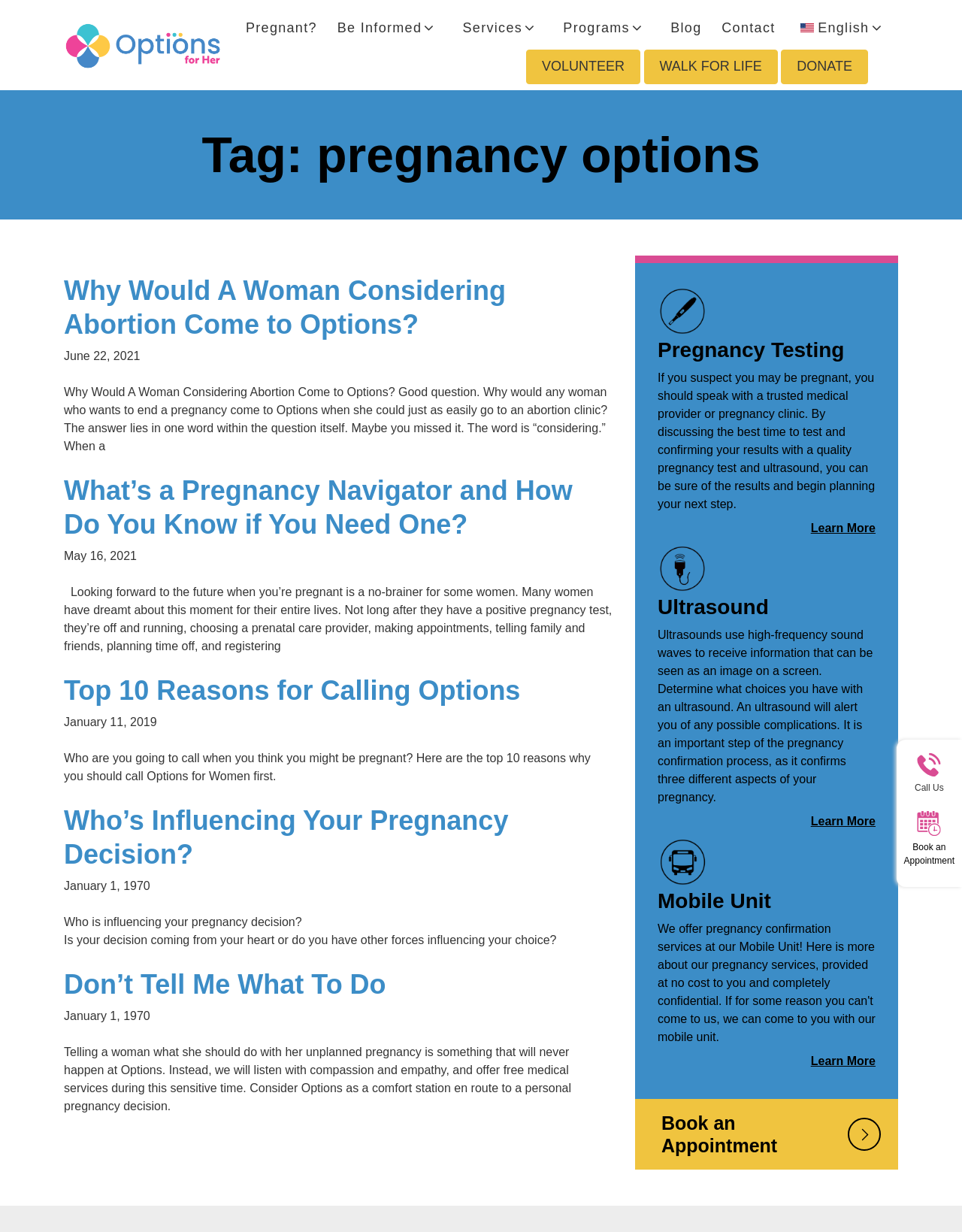What are the three services provided by the organization?
We need a detailed and exhaustive answer to the question. Please elaborate.

The three services provided by the organization can be found in the middle section of the webpage, where there are three links with images, 'Pregnancy Testing', 'Ultrasound', and 'Mobile Unit'.